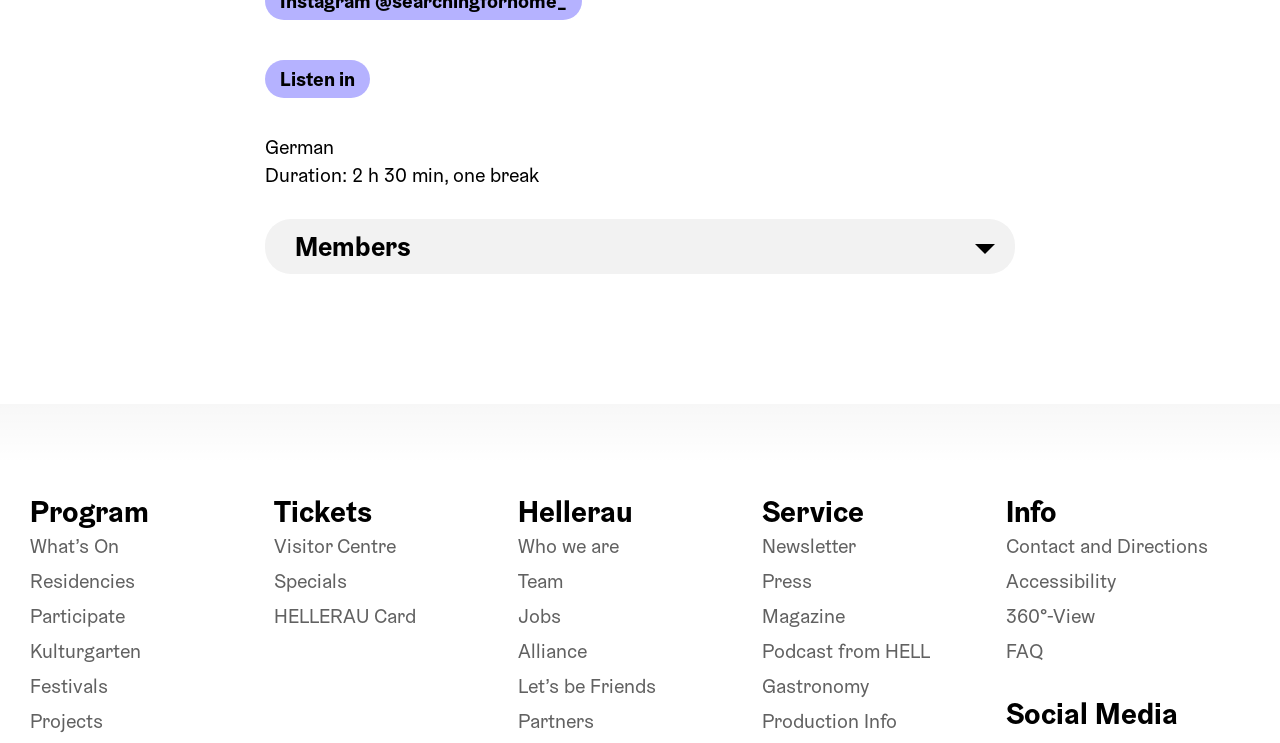What is the name of the section that contains links to 'Program', 'What’s On', and 'Residencies'?
Provide a concise answer using a single word or phrase based on the image.

None